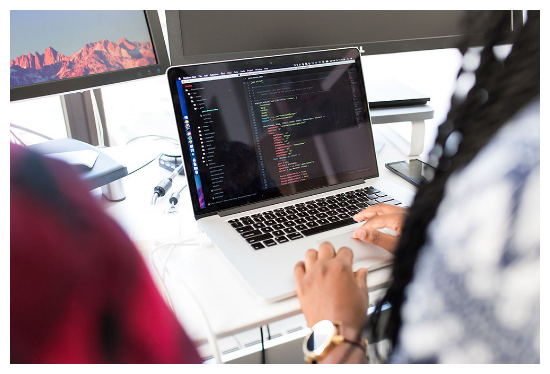What is the significance of the Co-STARS study?
Using the image, give a concise answer in the form of a single word or short phrase.

Supporting vulnerable populations